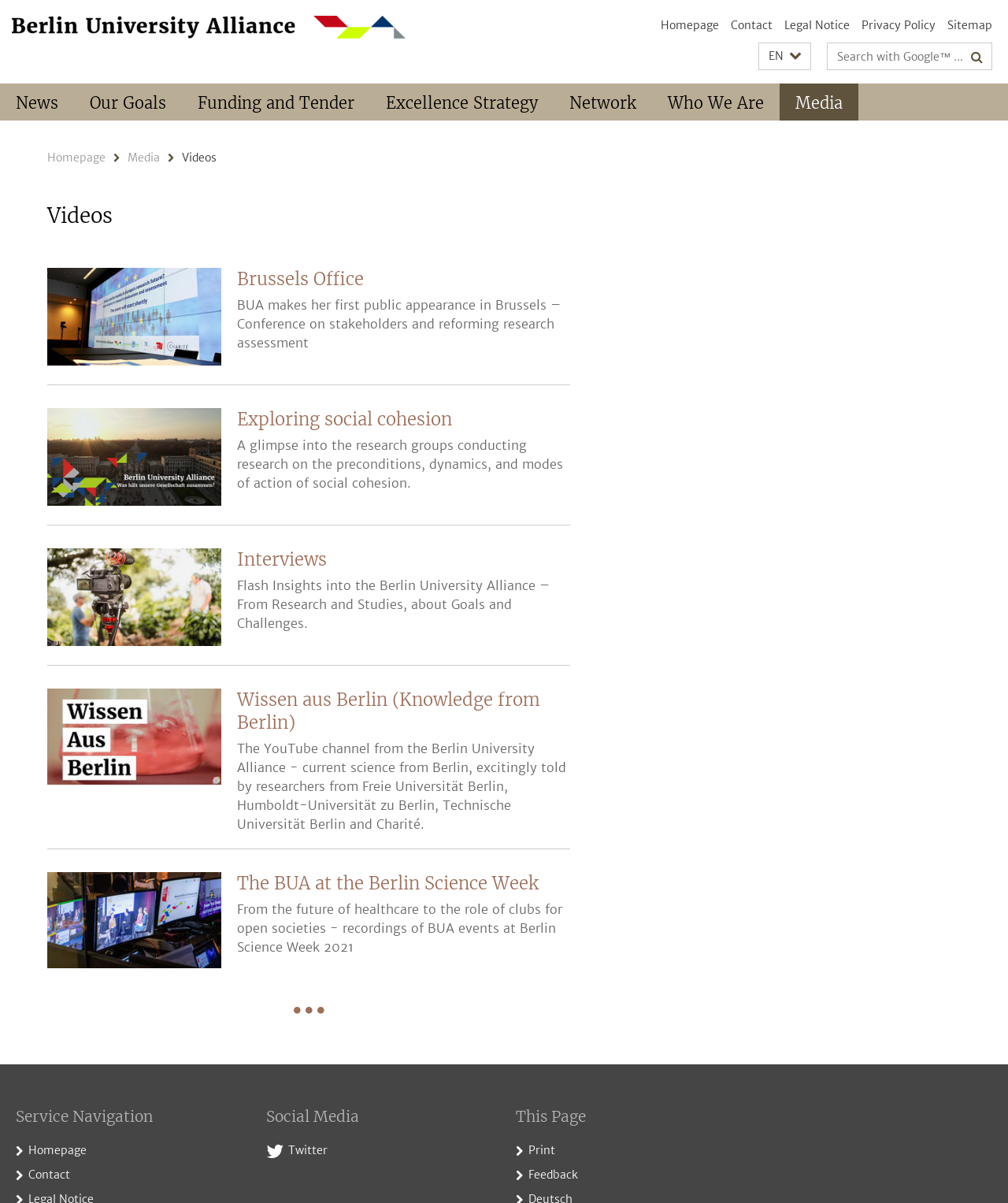Locate the coordinates of the bounding box for the clickable region that fulfills this instruction: "View more payment options".

None